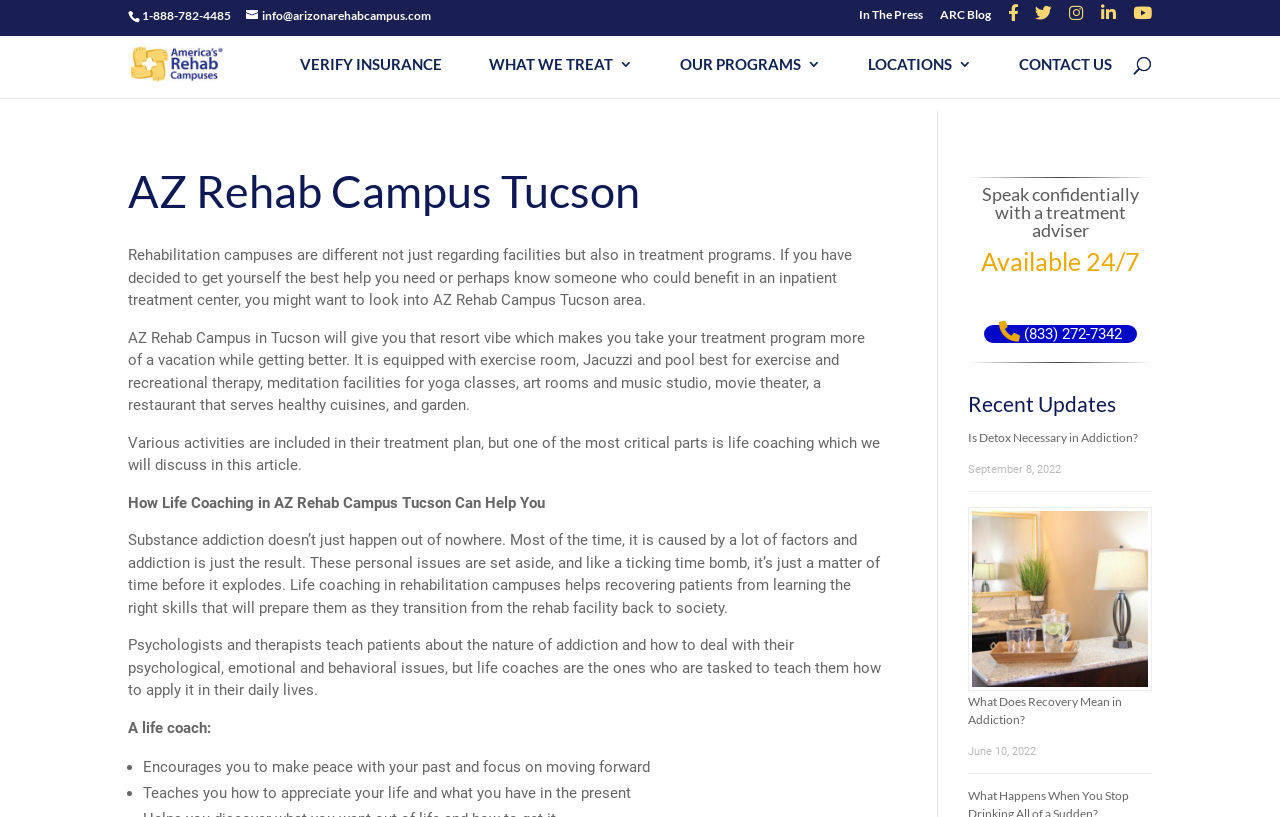Please determine the bounding box coordinates for the UI element described as: "Is Detox Necessary in Addiction?".

[0.756, 0.526, 0.889, 0.544]